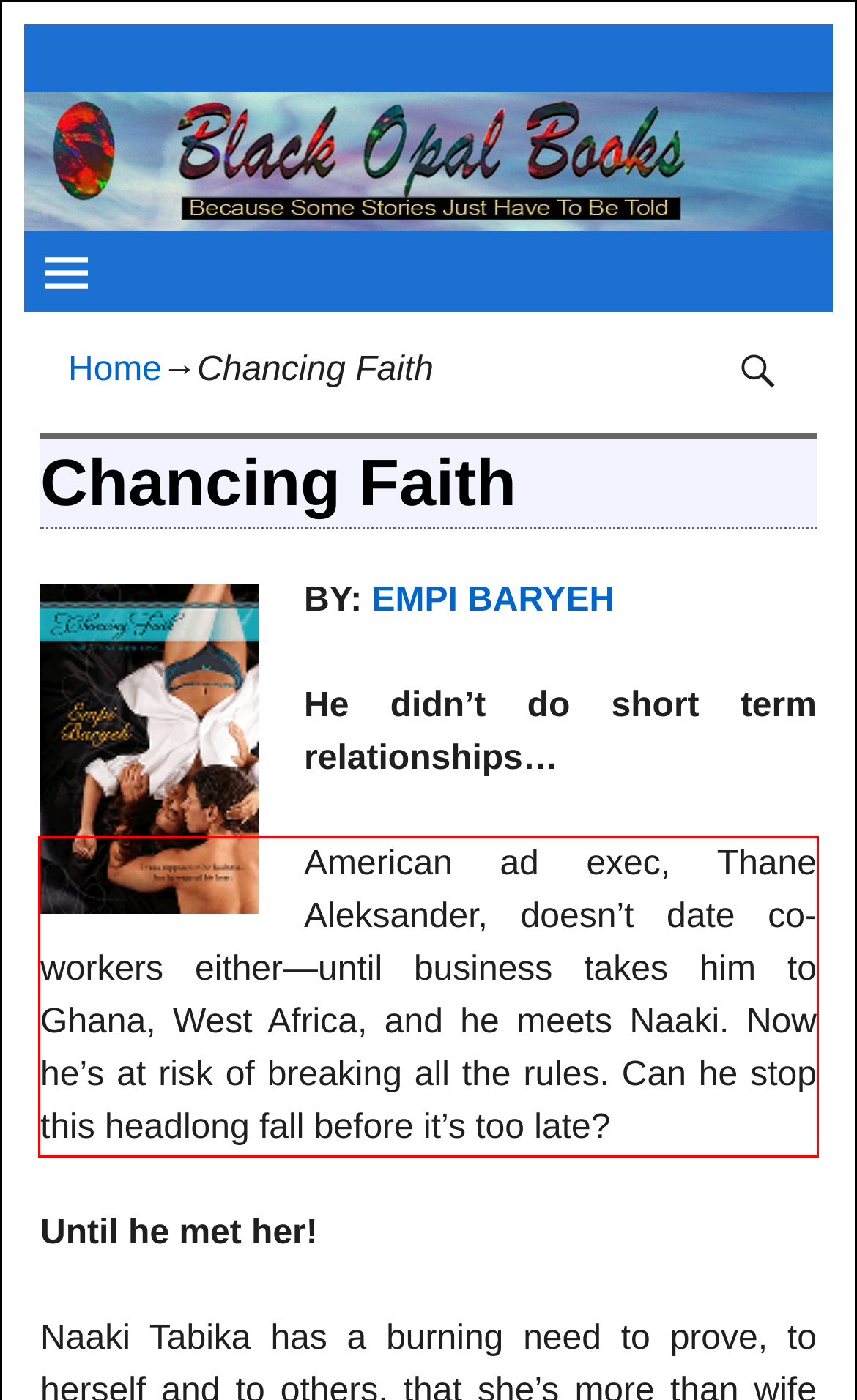Review the screenshot of the webpage and recognize the text inside the red rectangle bounding box. Provide the extracted text content.

American ad exec, Thane Aleksander, doesn’t date co-workers either—until business takes him to Ghana, West Africa, and he meets Naaki. Now he’s at risk of breaking all the rules. Can he stop this headlong fall before it’s too late?